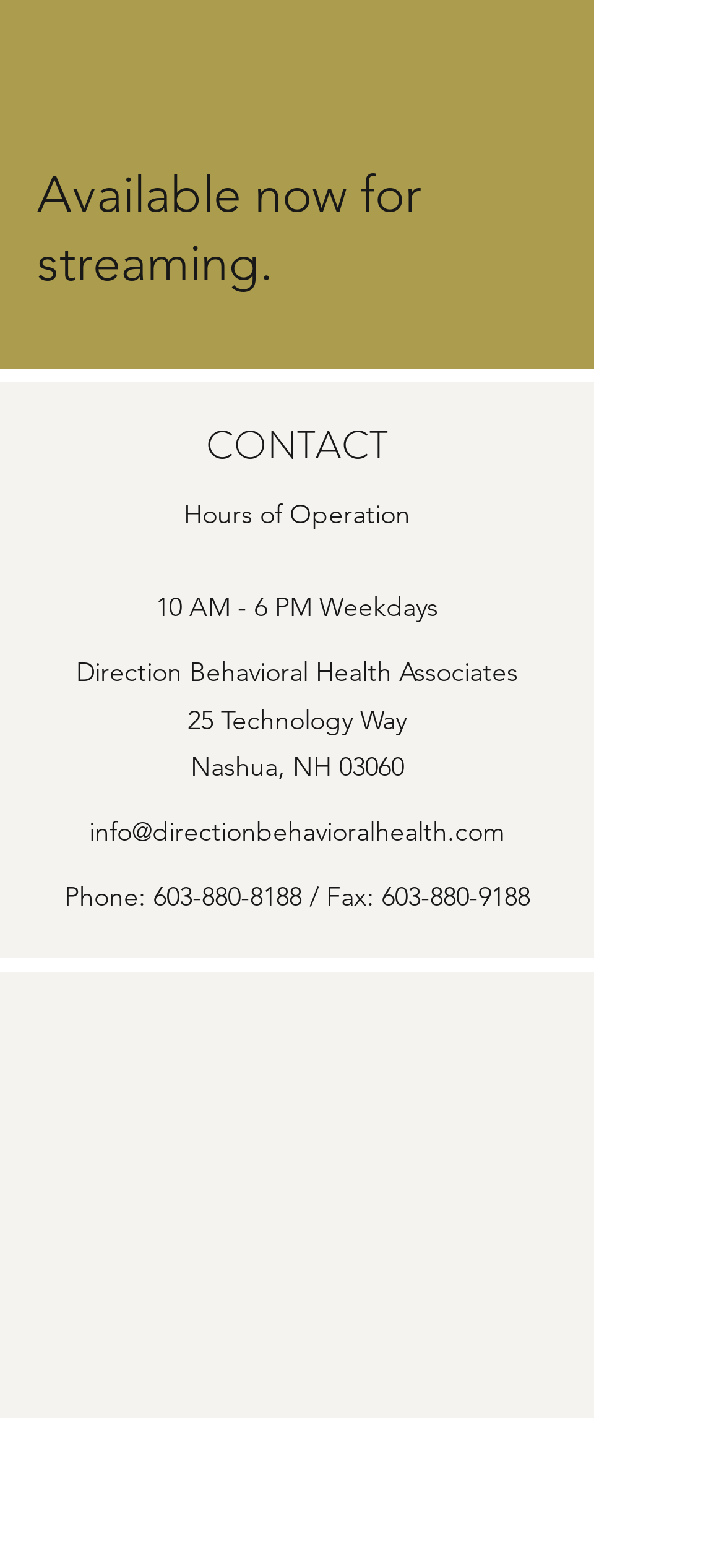What is the phone number?
Provide a detailed answer to the question using information from the image.

I found the phone number by looking at the link element that contains the text '603-880-8188' at coordinates [0.212, 0.561, 0.417, 0.582]. This text is likely to be the phone number as it is located next to the 'Phone:' label.